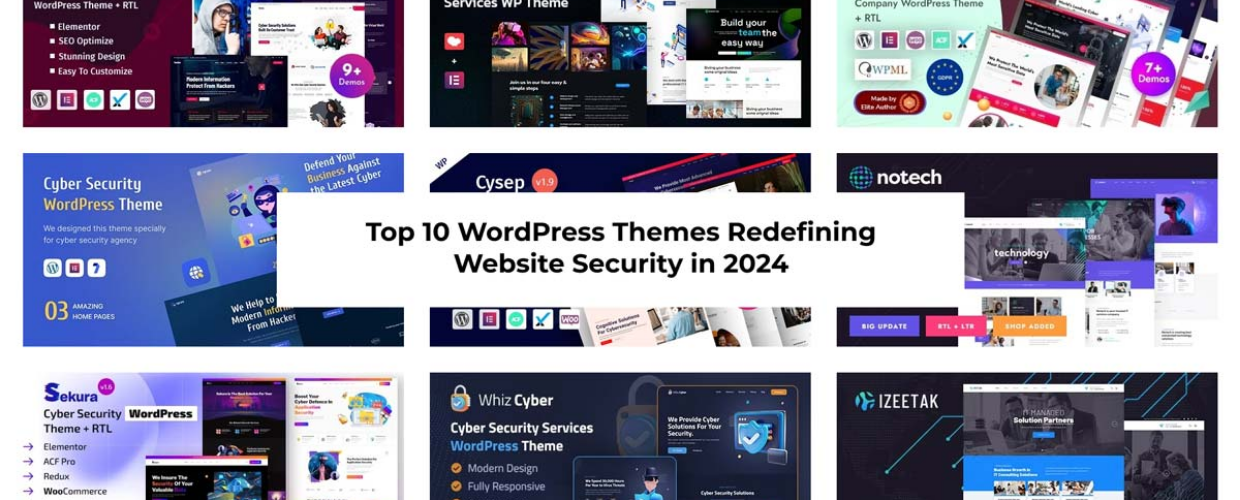What is the name of the theme designed for cybersecurity agencies?
Please respond to the question with as much detail as possible.

The name of the theme designed specifically for cybersecurity agencies is Sekura, as mentioned in the caption as one of the prominent themes highlighted.